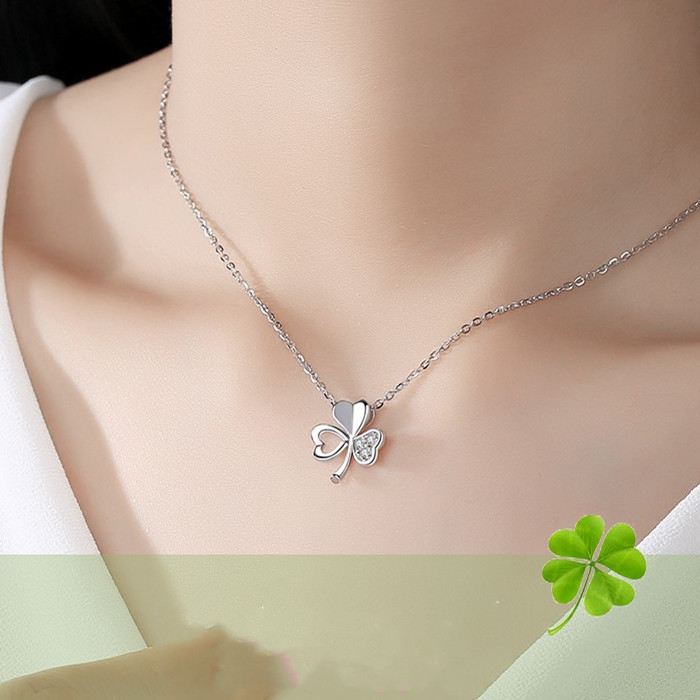Explain all the elements you observe in the image.

The image showcases a stylish silver necklace featuring a charming four-leaf clover pendant. The pendant is elegantly designed, prominently displaying a combination of polished silver and sparkling embellishments, likely adding a touch of brilliance. It rests delicately on a person's neckline, highlighting its dainty chain and feminine appeal. This piece of jewelry epitomizes elegance and is ideal for both casual and formal occasions. The background subtly incorporates a clover graphic, reinforcing the thematic nature of luck and charm associated with four-leaf clovers.